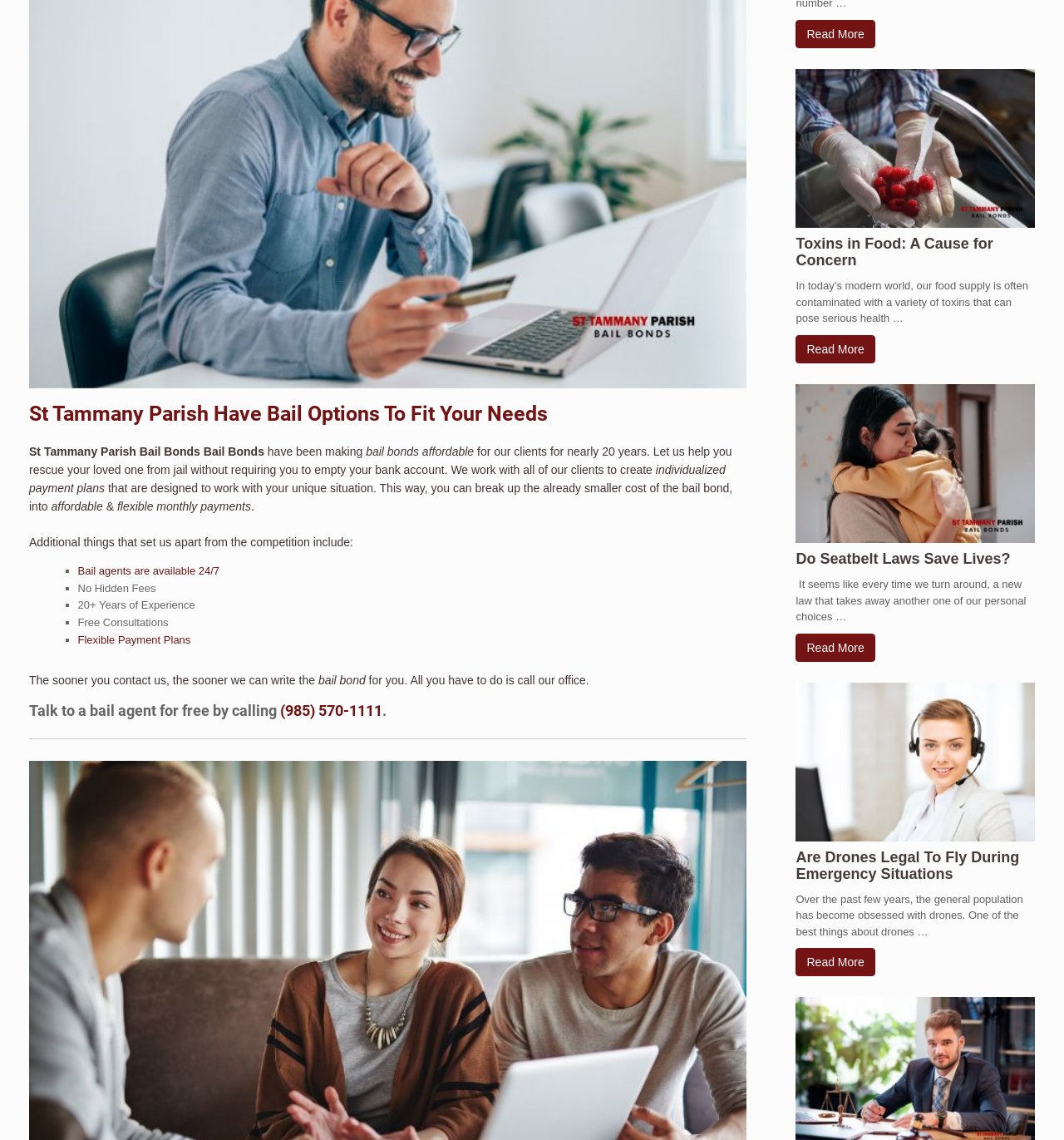Bounding box coordinates are specified in the format (top-left x, top-left y, bottom-right x, bottom-right y). All values are floating point numbers bounded between 0 and 1. Please provide the bounding box coordinate of the region this sentence describes: Read More

[0.748, 0.294, 0.822, 0.318]